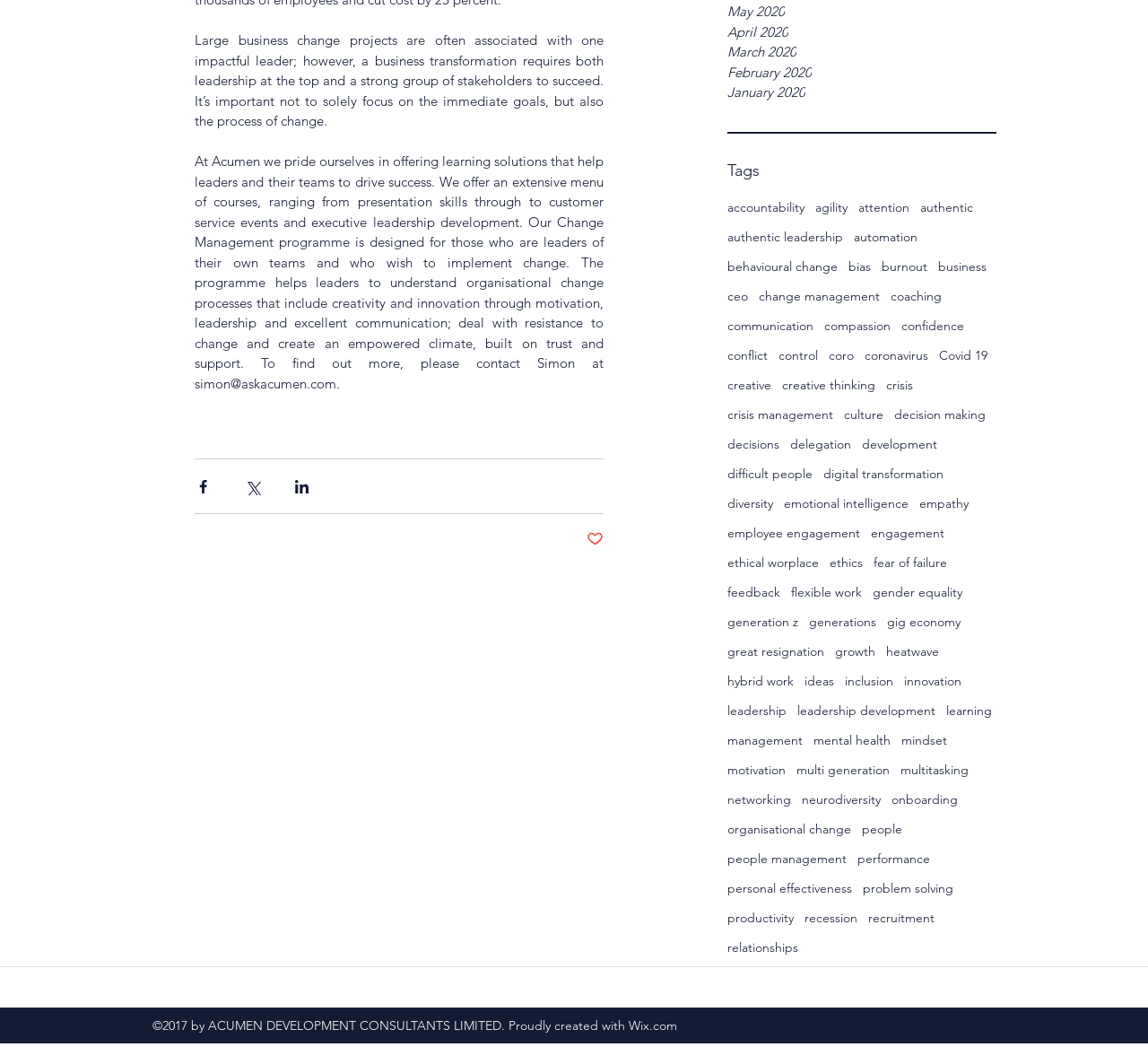Please specify the coordinates of the bounding box for the element that should be clicked to carry out this instruction: "Select the 'accountability' tag". The coordinates must be four float numbers between 0 and 1, formatted as [left, top, right, bottom].

[0.634, 0.189, 0.701, 0.207]